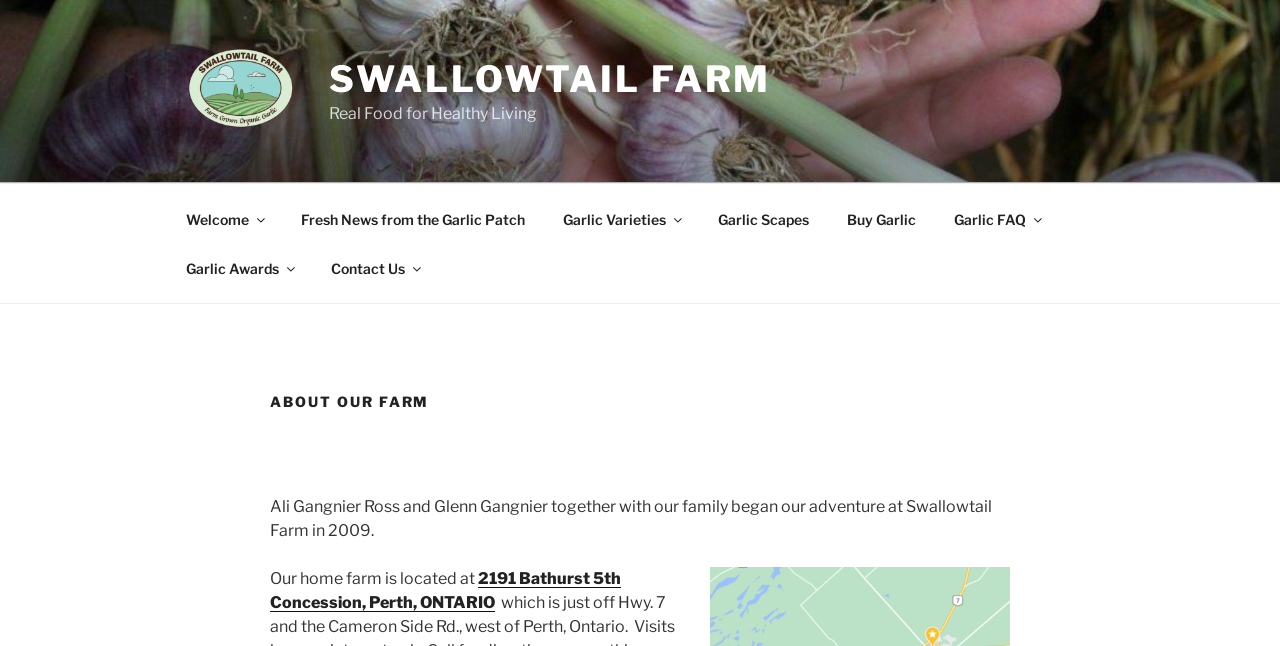Please identify the bounding box coordinates of the element that needs to be clicked to perform the following instruction: "Search for something".

None